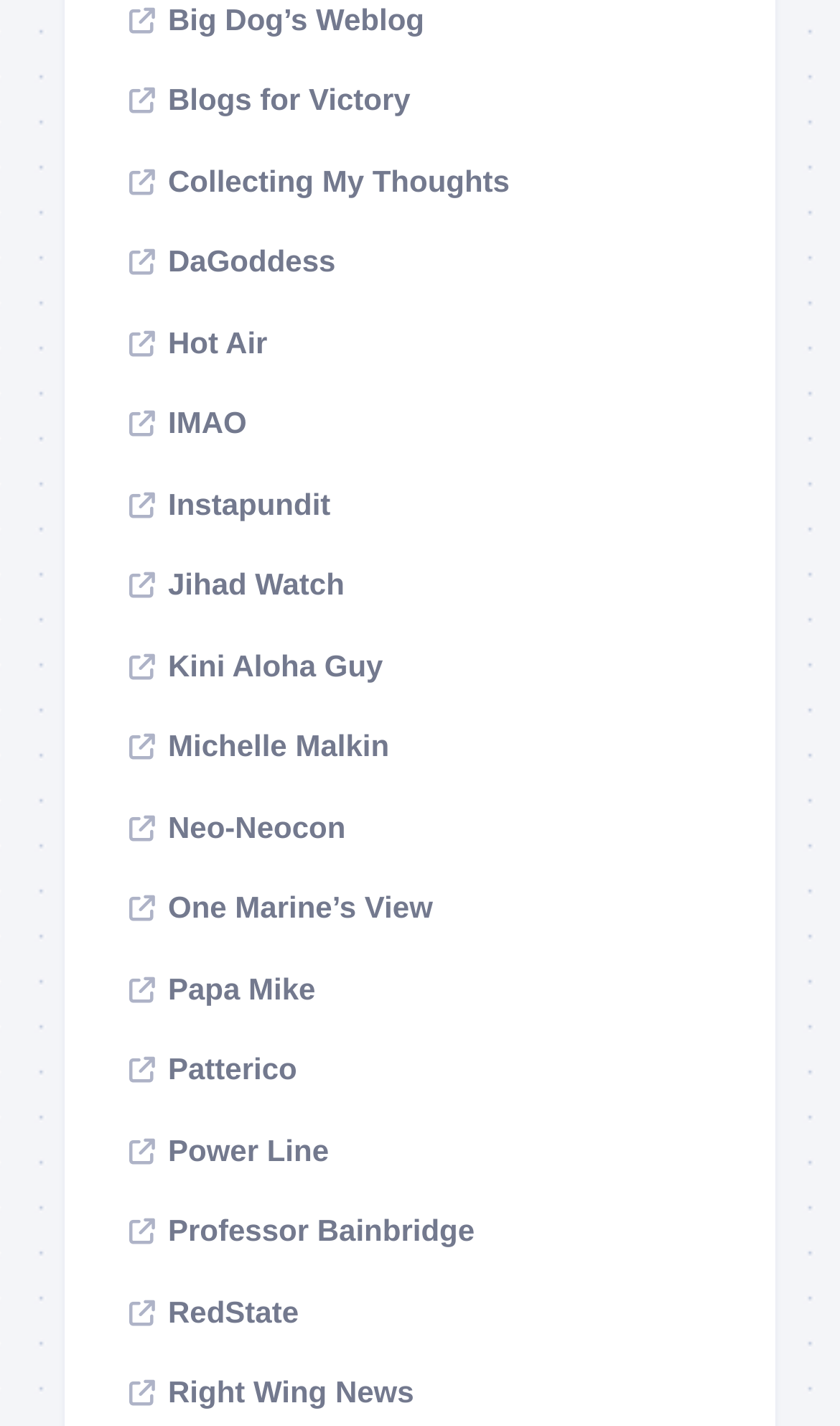How many links are on the webpage?
Refer to the image and provide a one-word or short phrase answer.

21